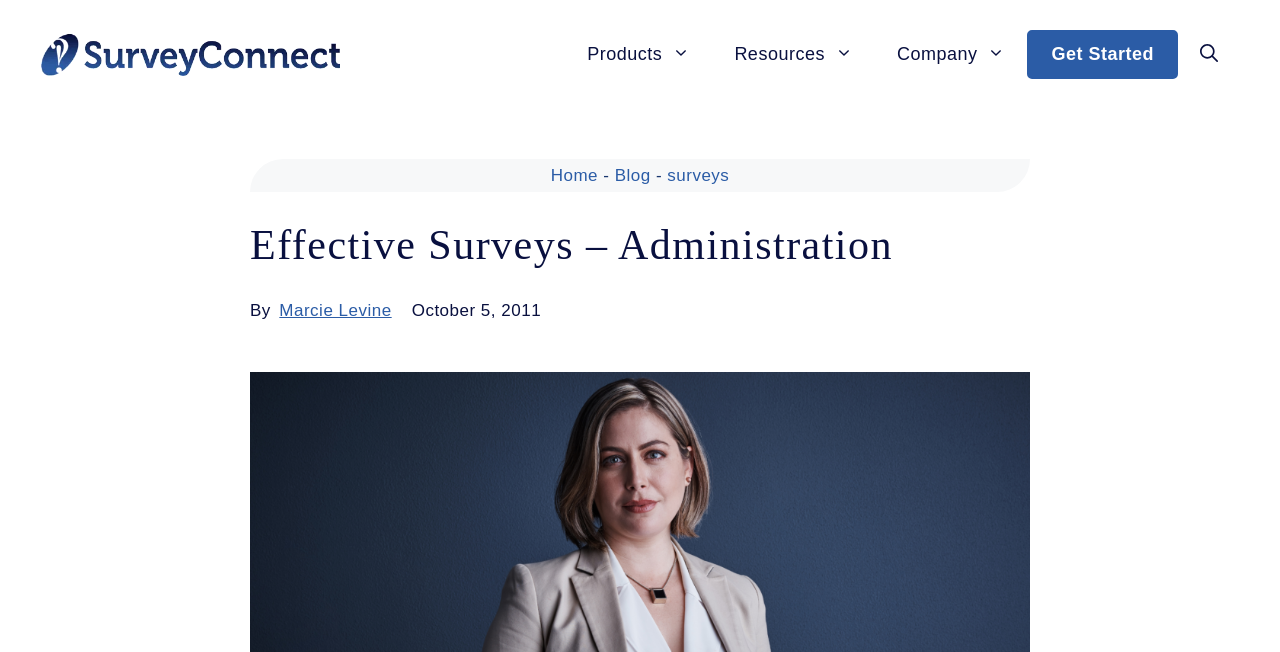Give the bounding box coordinates for the element described by: "surveys".

[0.521, 0.255, 0.57, 0.284]